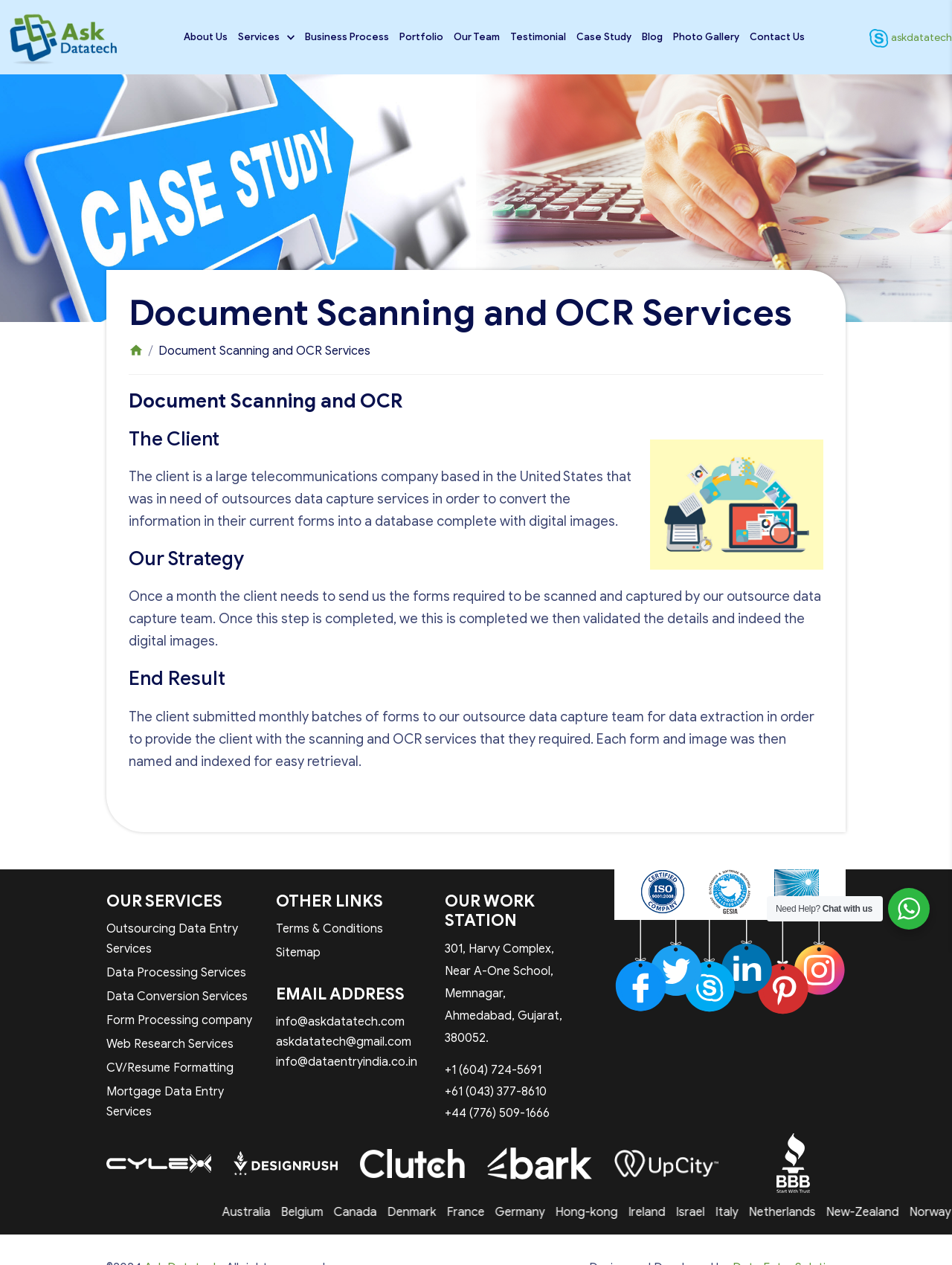Locate the coordinates of the bounding box for the clickable region that fulfills this instruction: "View the 'Document Scanning and OCR Services' image".

[0.682, 0.348, 0.865, 0.45]